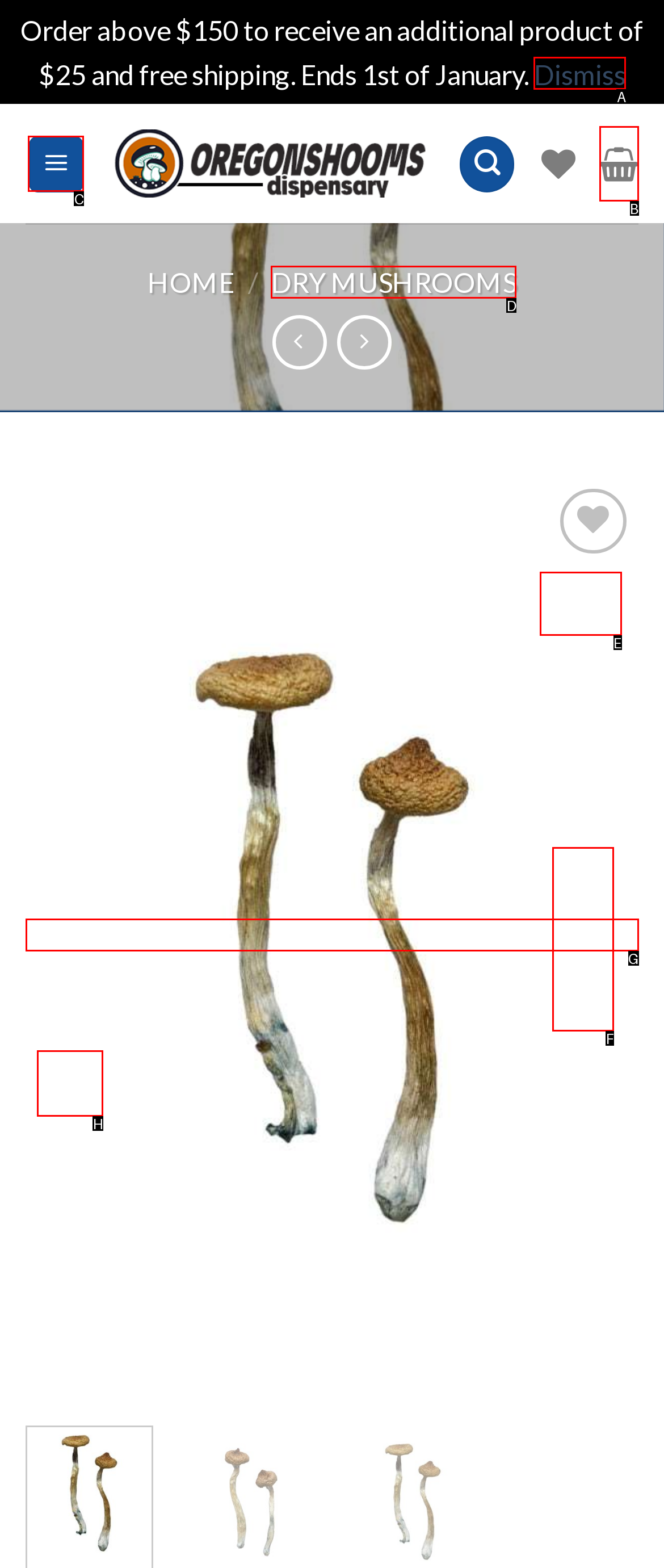Identify the option that corresponds to the description: Add to wishlist. Provide only the letter of the option directly.

E